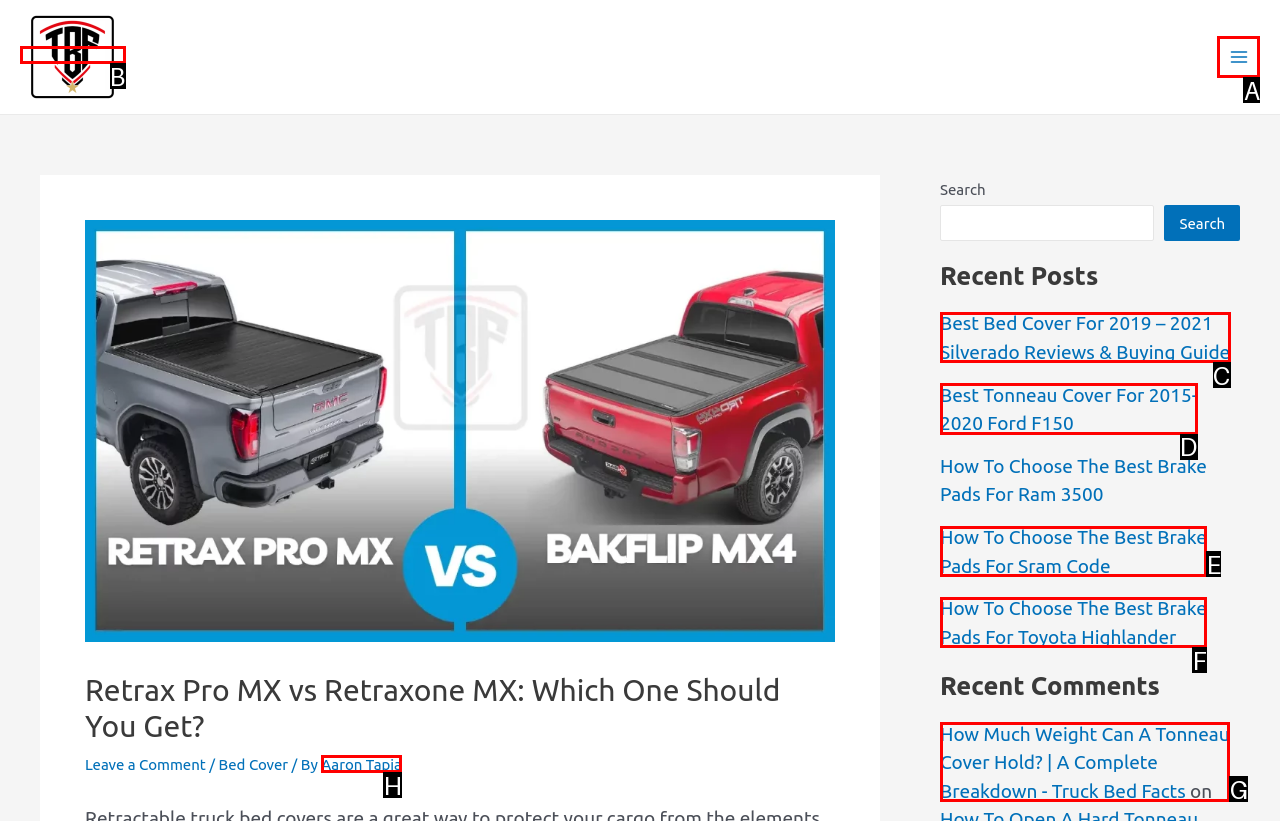Given the task: Click on the 'Main Menu' button, indicate which boxed UI element should be clicked. Provide your answer using the letter associated with the correct choice.

A